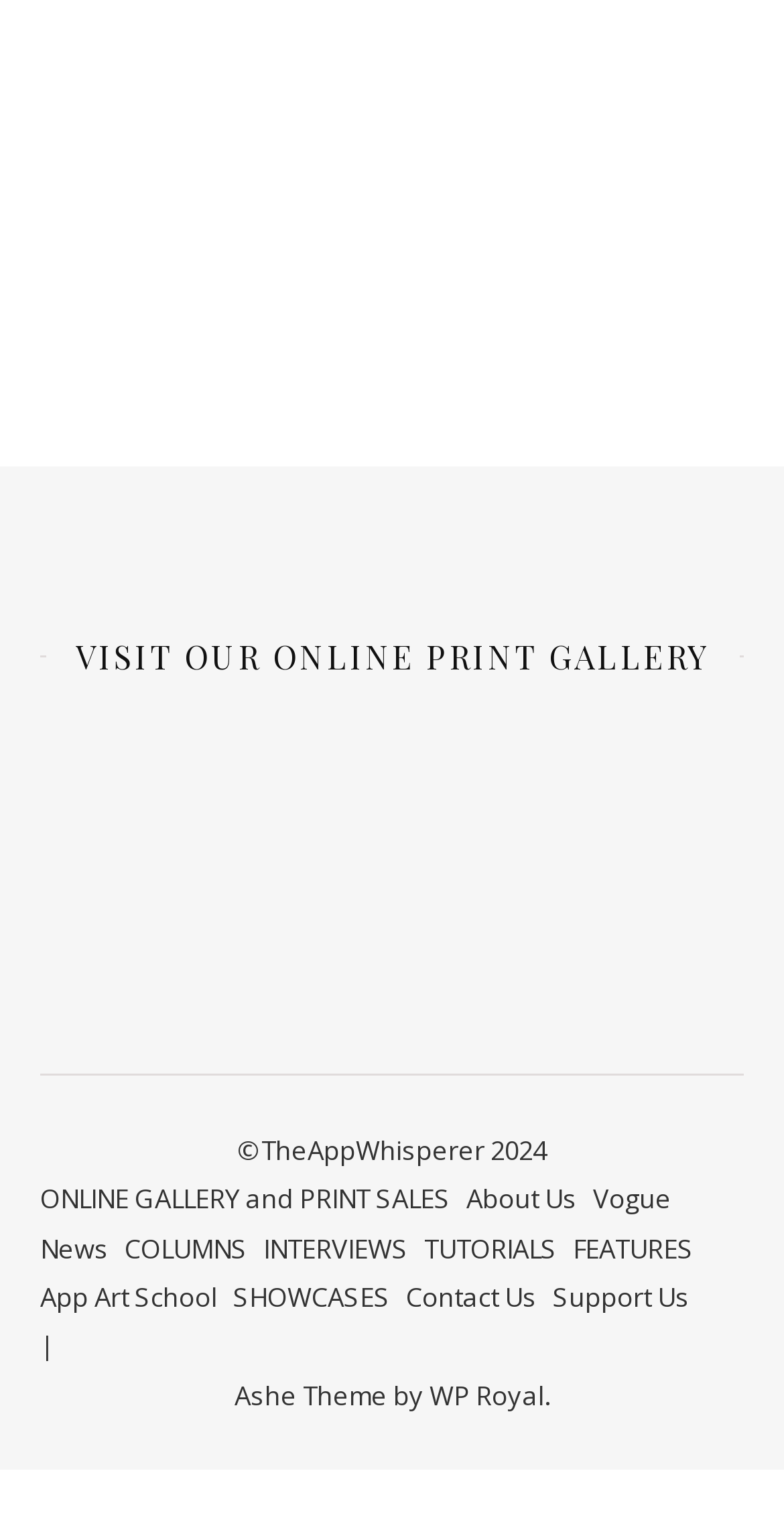Please identify the bounding box coordinates for the region that you need to click to follow this instruction: "Explore the app art school".

[0.051, 0.831, 0.277, 0.854]